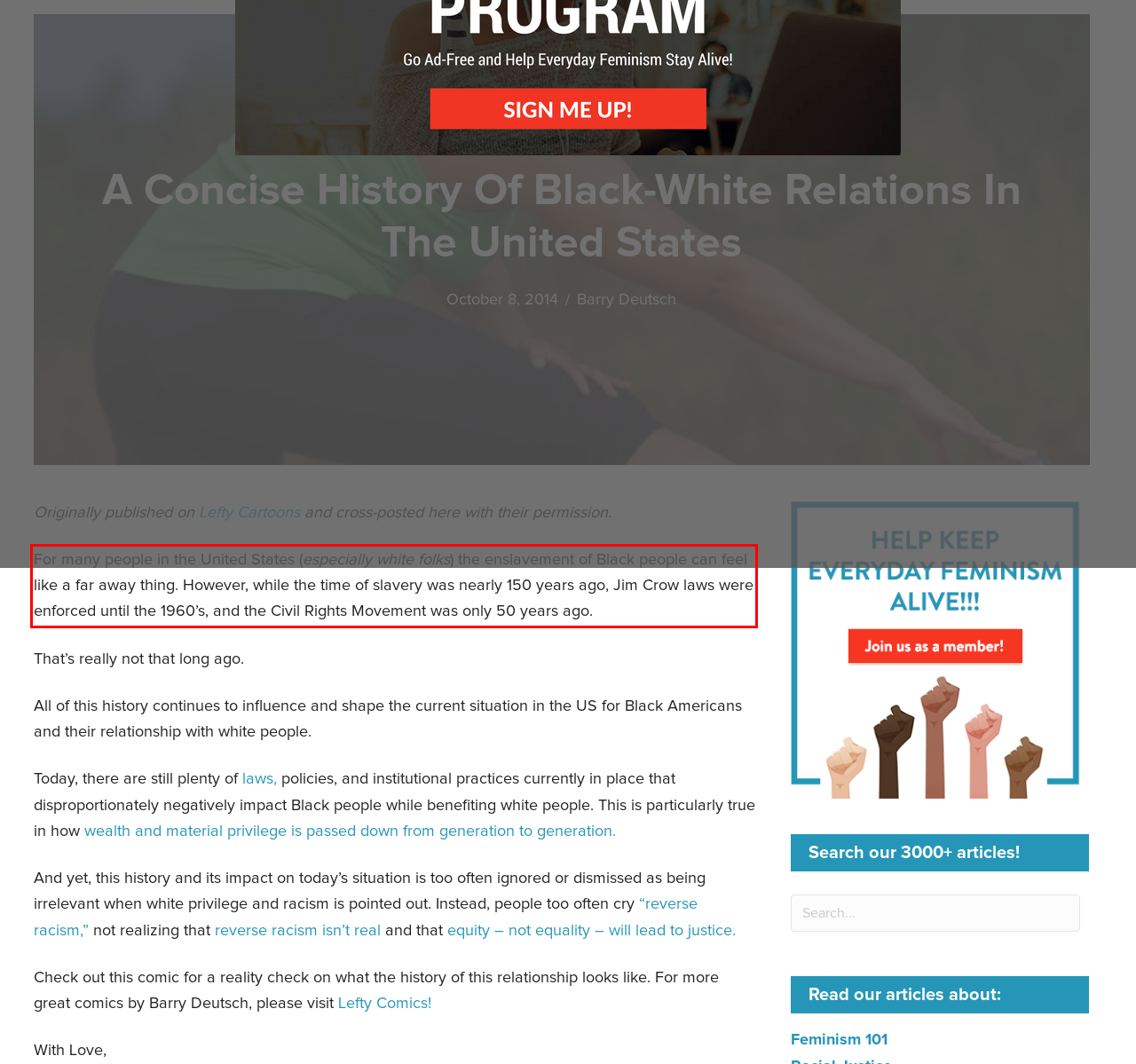Identify the red bounding box in the webpage screenshot and perform OCR to generate the text content enclosed.

For many people in the United States (especially white folks) the enslavement of Black people can feel like a far away thing. However, while the time of slavery was nearly 150 years ago, Jim Crow laws were enforced until the 1960’s, and the Civil Rights Movement was only 50 years ago.